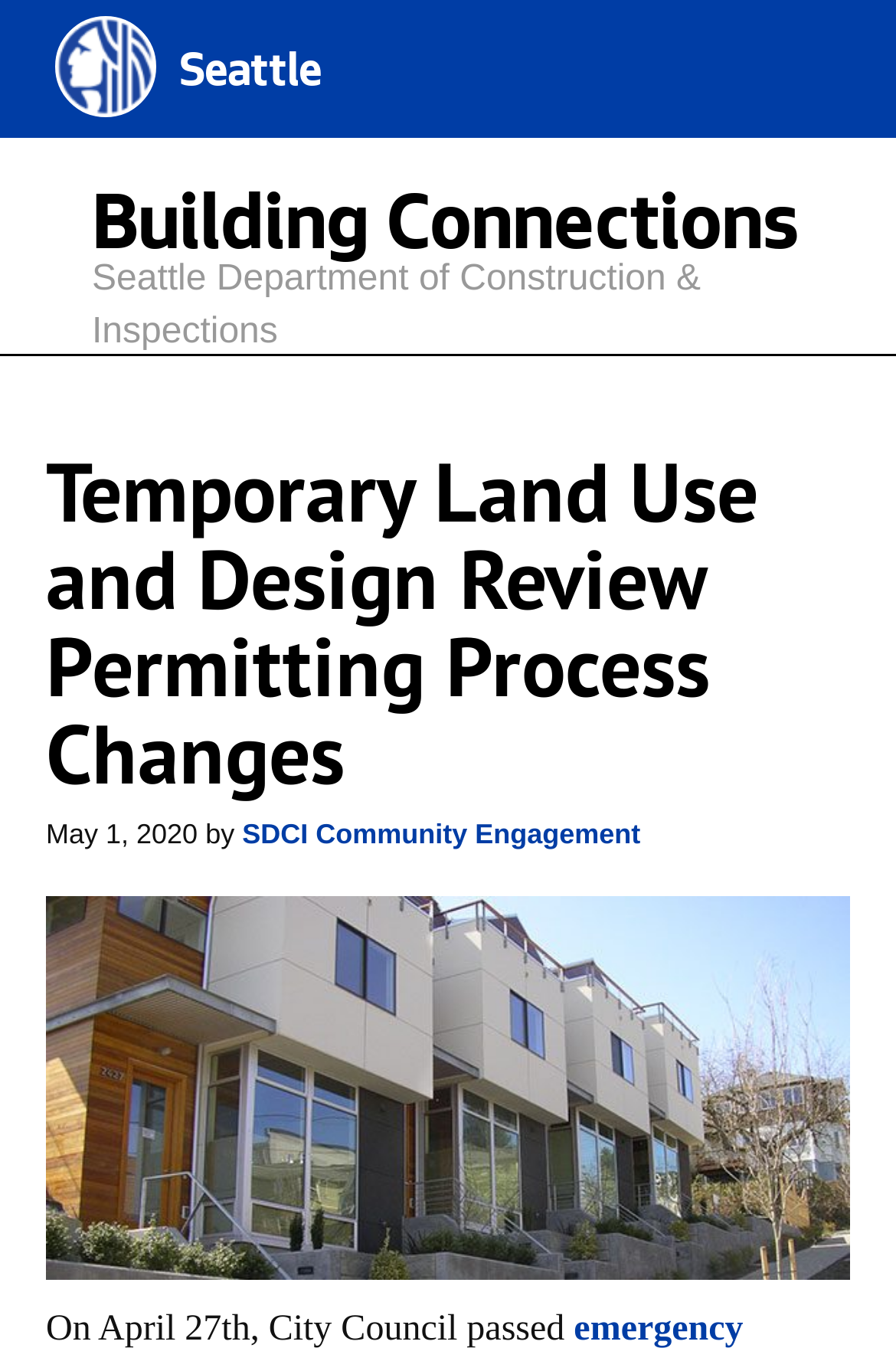Please answer the following question using a single word or phrase: 
Who is the author of the temporary land use and design review permitting process changes?

SDCI Community Engagement